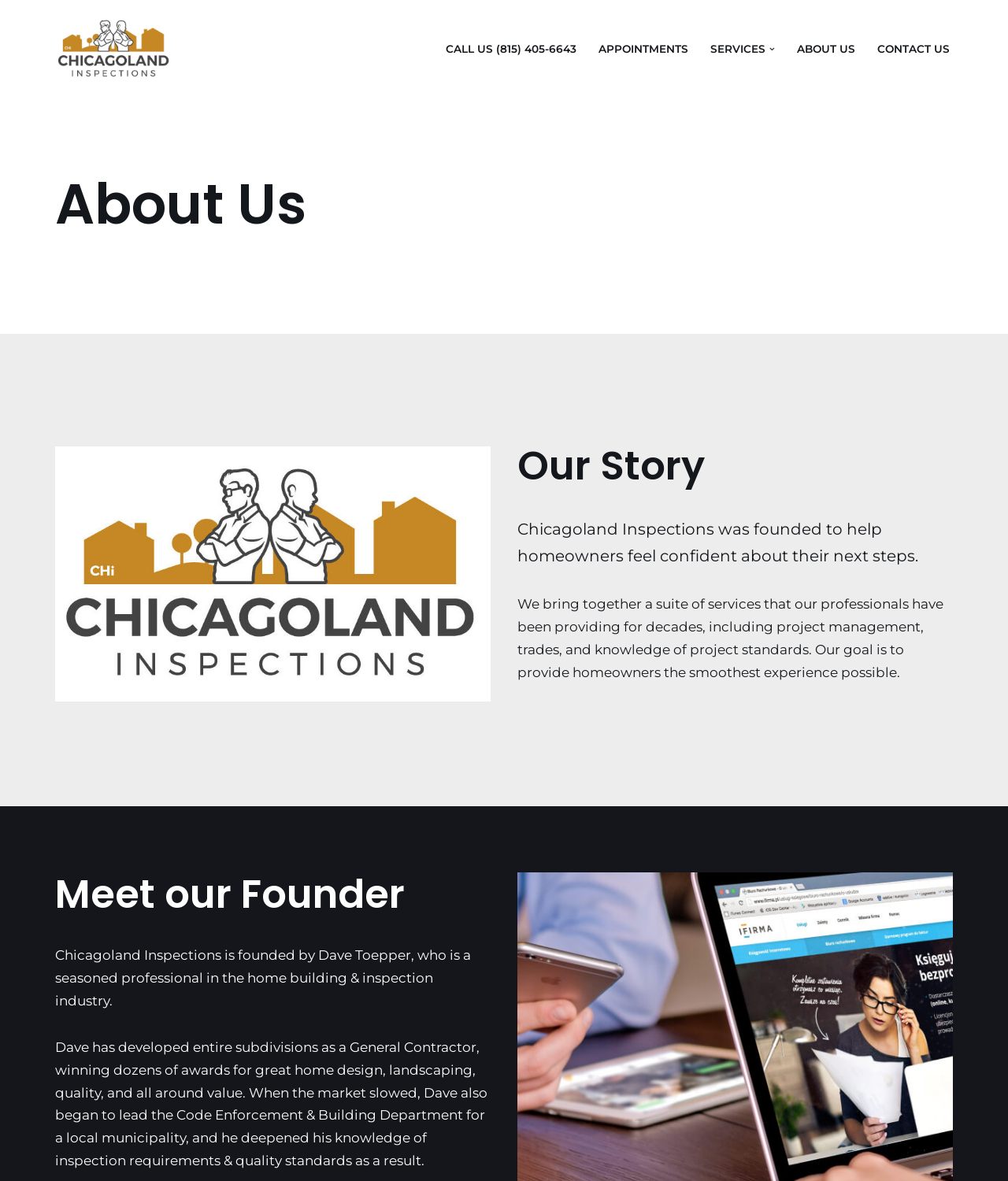Give the bounding box coordinates for this UI element: "Appointments". The coordinates should be four float numbers between 0 and 1, arranged as [left, top, right, bottom].

[0.594, 0.033, 0.683, 0.05]